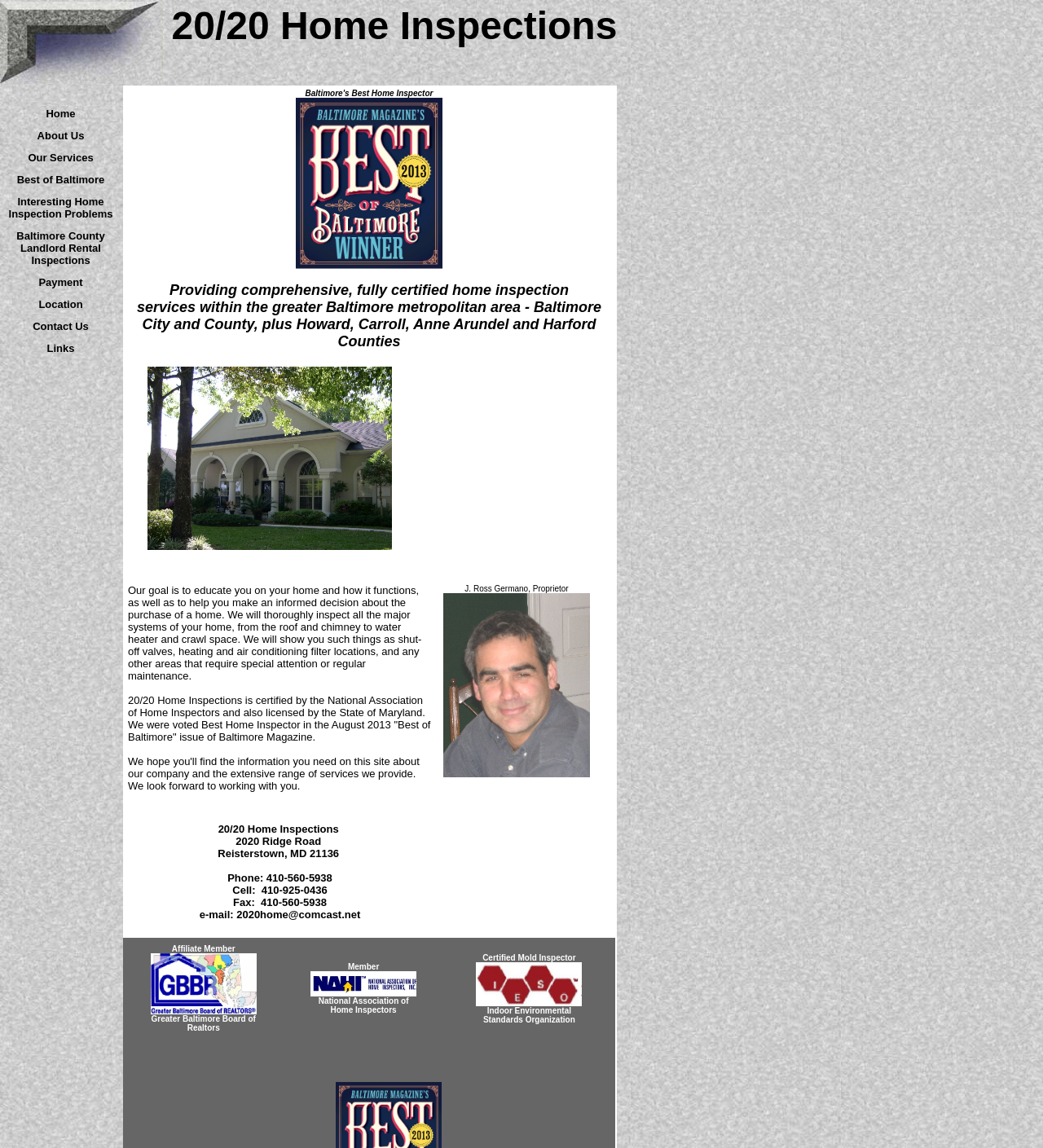Locate the bounding box coordinates of the clickable region necessary to complete the following instruction: "Click on the 'Contact Us' link". Provide the coordinates in the format of four float numbers between 0 and 1, i.e., [left, top, right, bottom].

[0.031, 0.278, 0.085, 0.29]